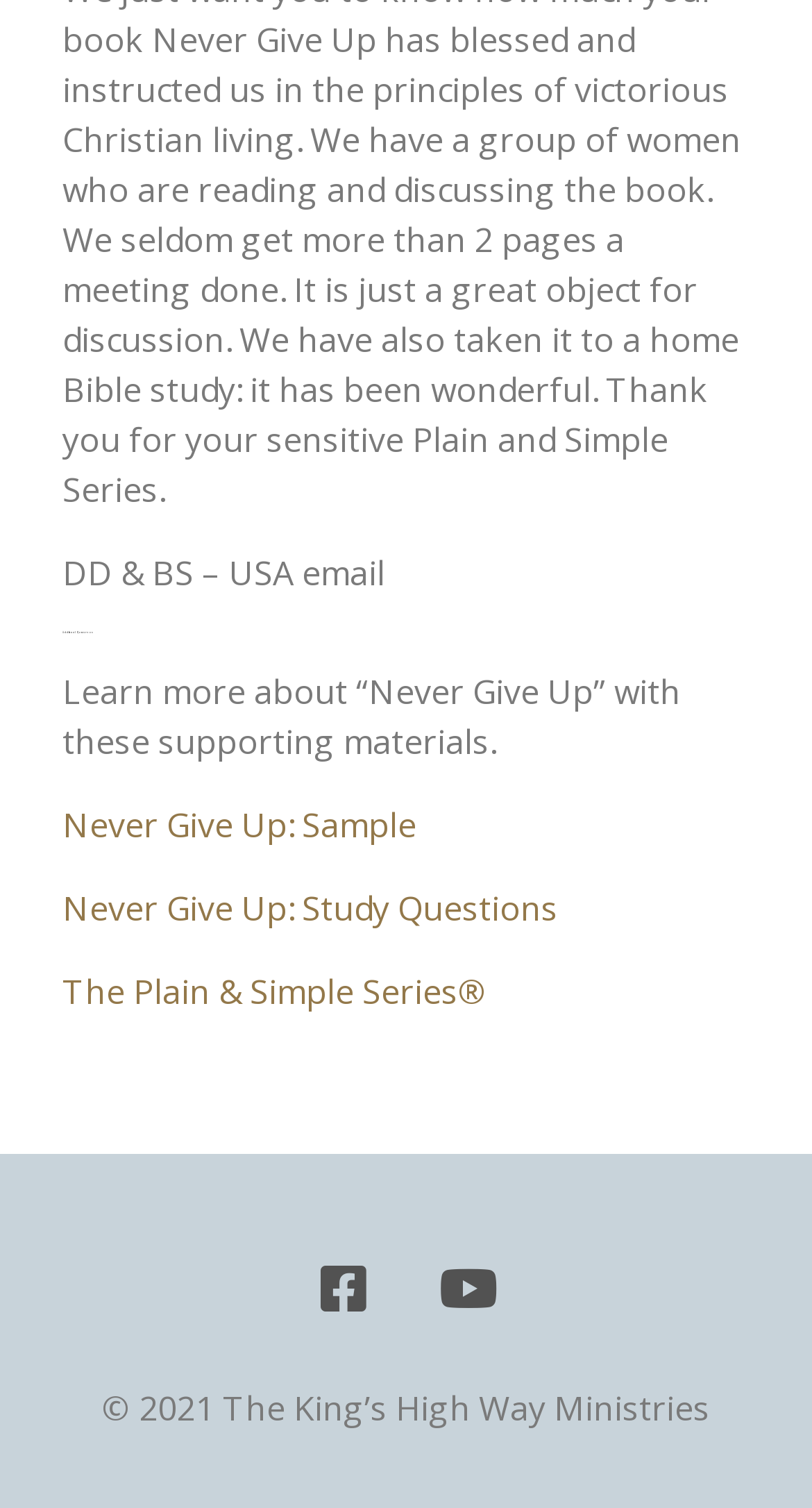Please find the bounding box for the UI component described as follows: "Never Give Up: Sample".

[0.077, 0.532, 0.513, 0.562]